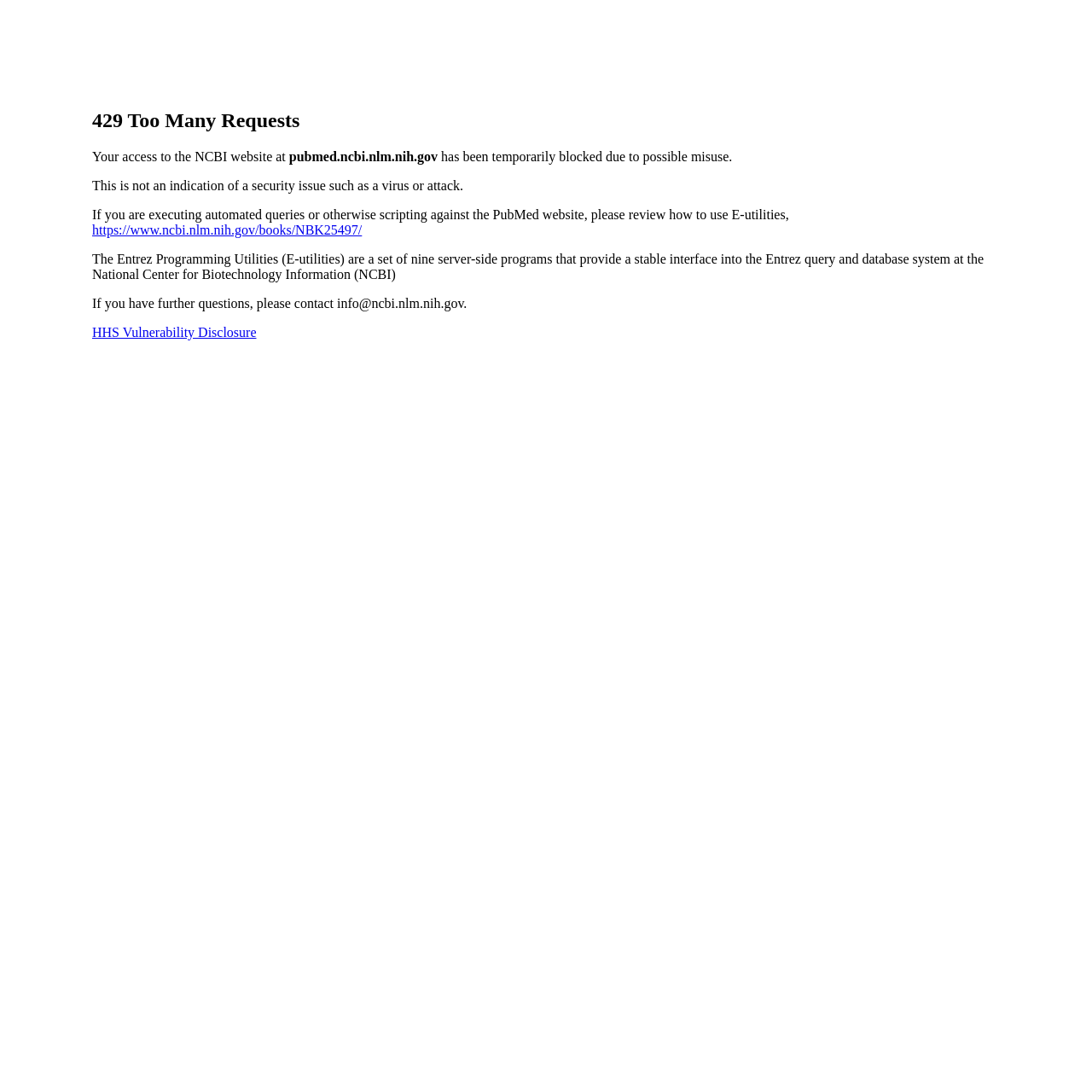Provide a short answer to the following question with just one word or phrase: What is the reason for the temporary block?

possible misuse